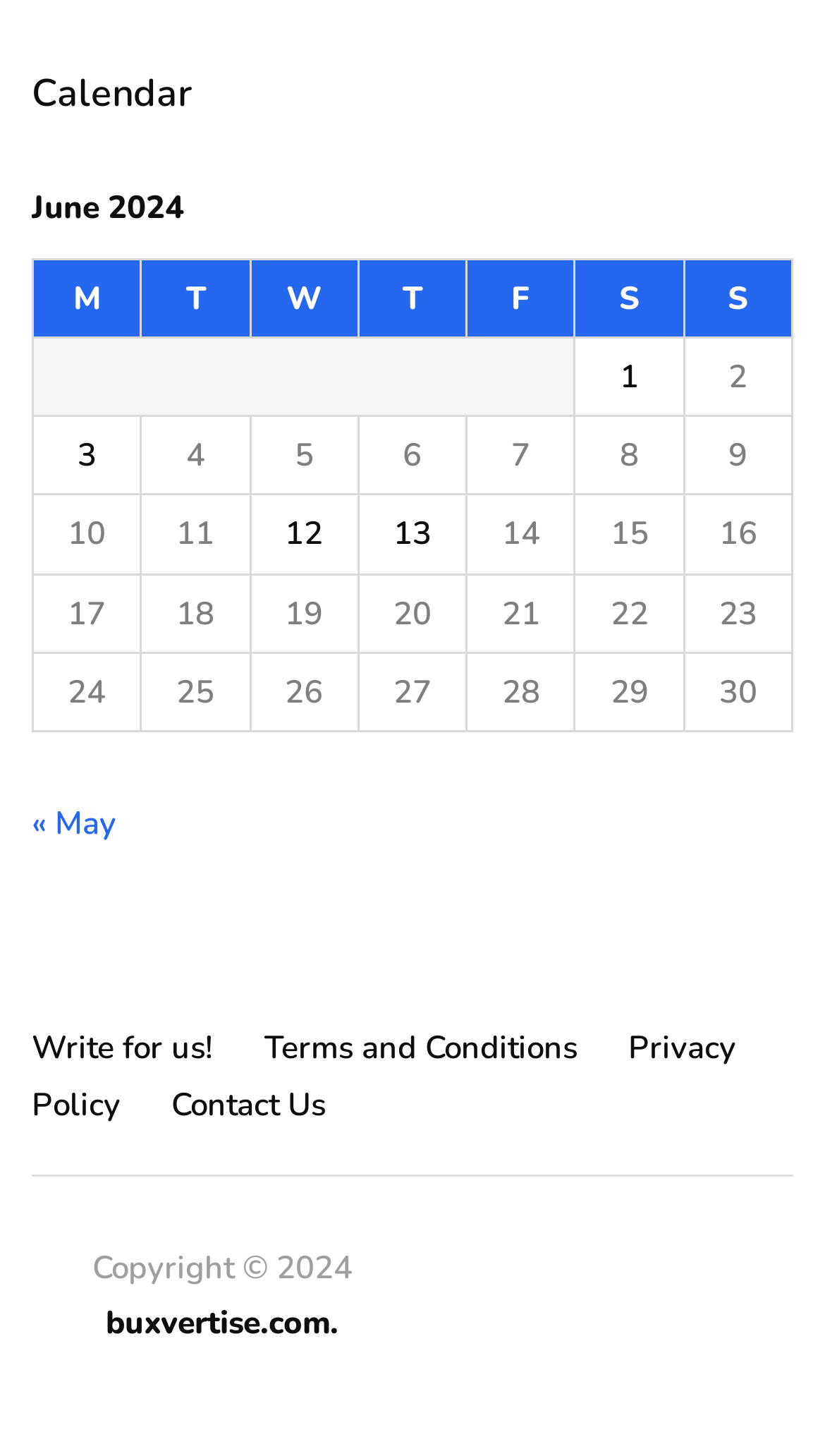What is the month displayed in the calendar?
From the screenshot, supply a one-word or short-phrase answer.

June 2024